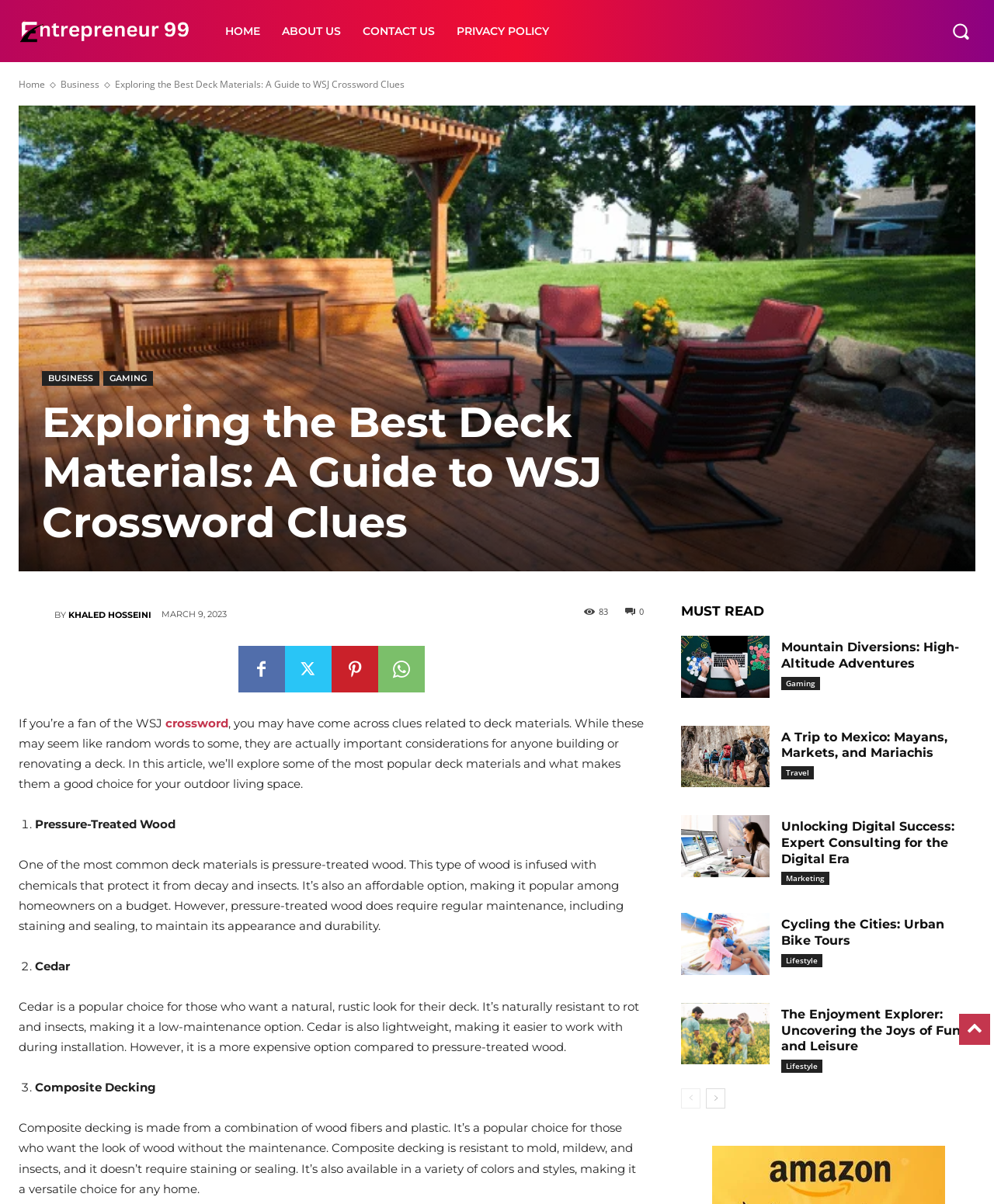Locate and provide the bounding box coordinates for the HTML element that matches this description: "Newsletters".

None